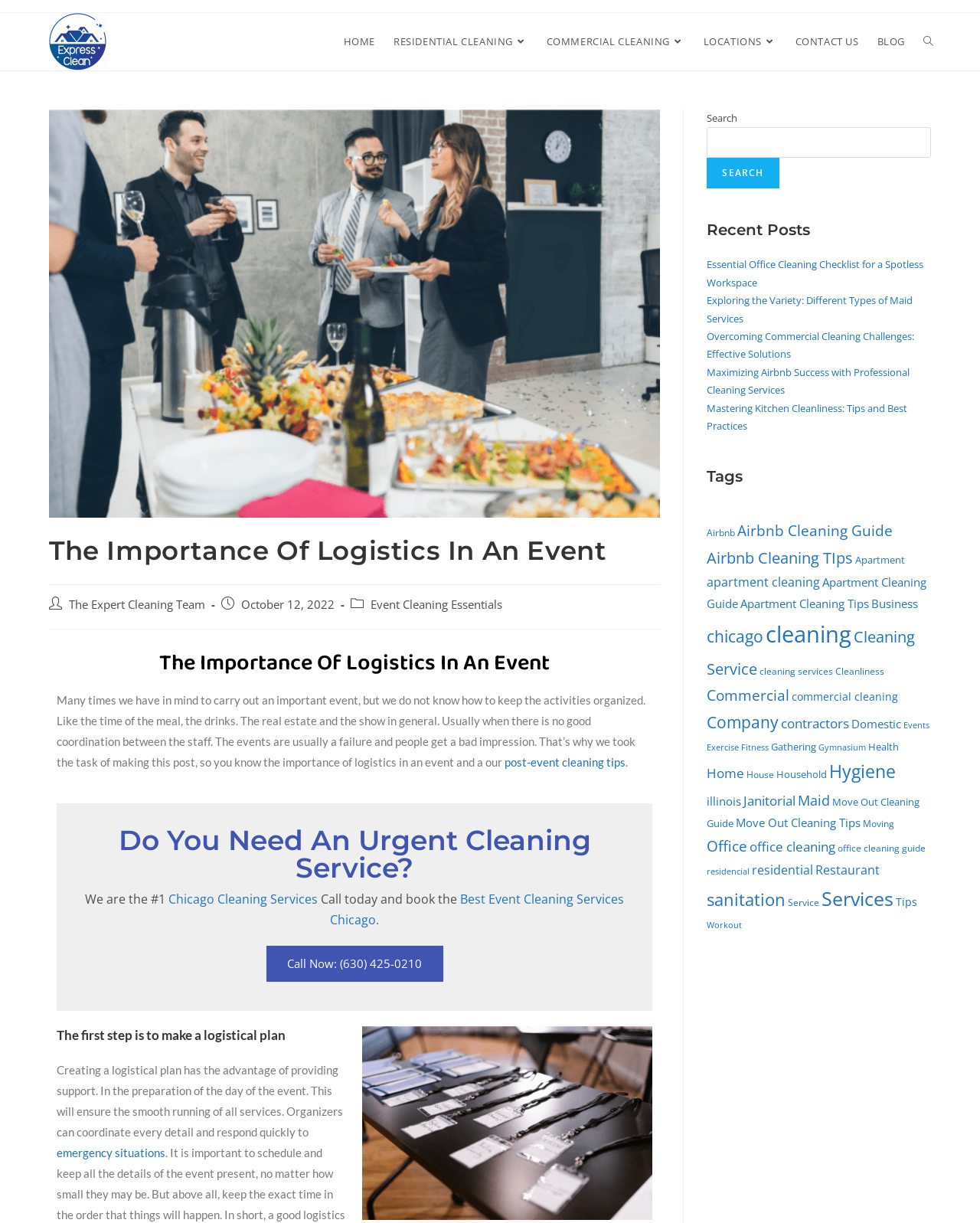Determine the bounding box coordinates of the clickable element necessary to fulfill the instruction: "Search for something". Provide the coordinates as four float numbers within the 0 to 1 range, i.e., [left, top, right, bottom].

[0.721, 0.104, 0.95, 0.129]